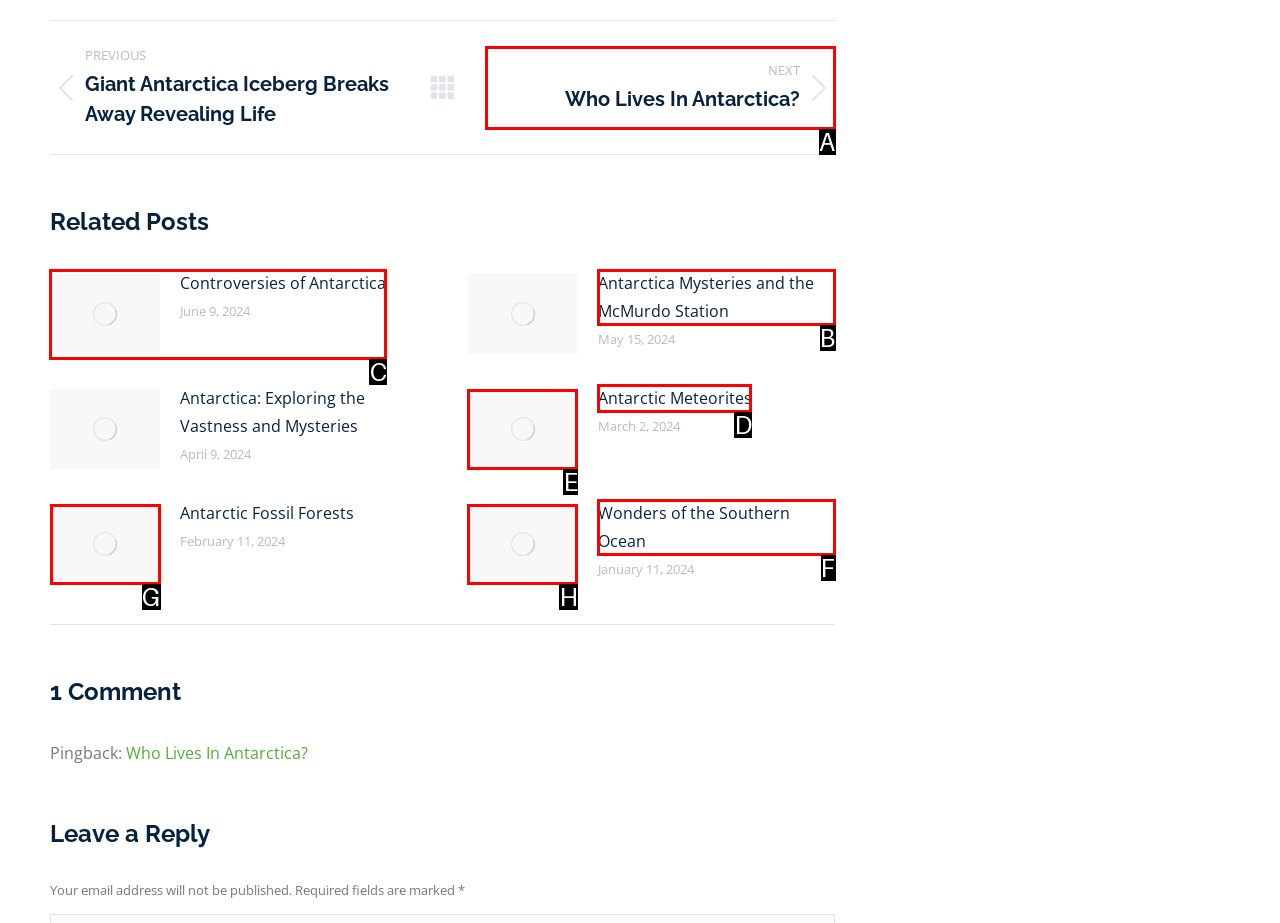Tell me which letter corresponds to the UI element that will allow you to View the 'Controversies of Antarctica' article. Answer with the letter directly.

C